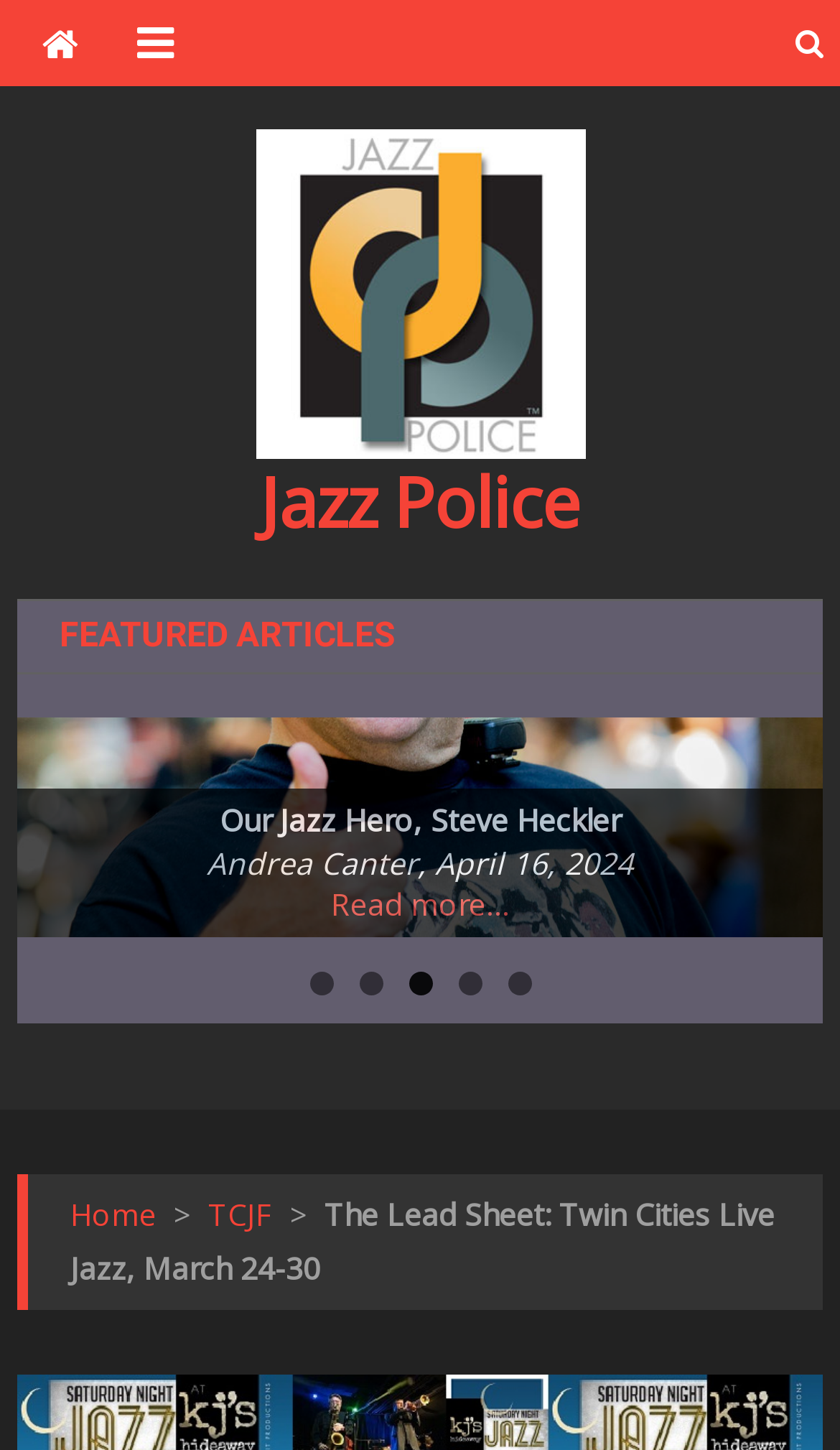Determine the bounding box coordinates of the area to click in order to meet this instruction: "Click on the 'Skip to content' link".

[0.0, 0.0, 0.251, 0.037]